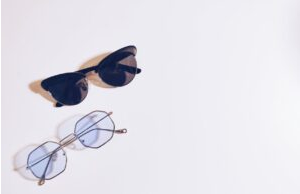Using the information in the image, give a detailed answer to the following question: What is the color of the lenses of the bottom sunglasses?

Upon examining the image, I notice that the bottom sunglasses have an angular, octagonal frame, and the lenses are described as light blue, which provides a trendy contrast to the top sunglasses.